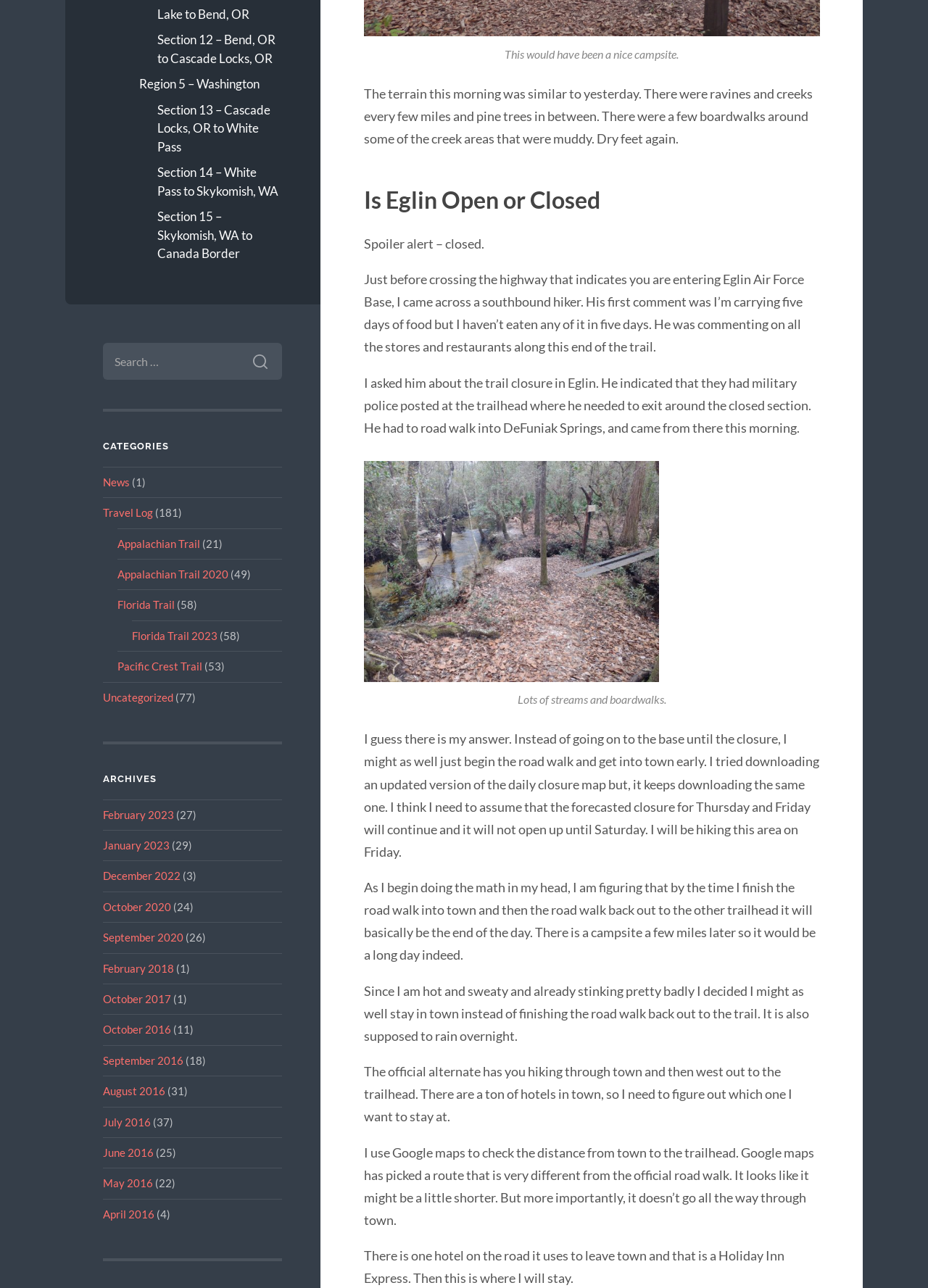Determine the bounding box coordinates of the area to click in order to meet this instruction: "Register an account".

None